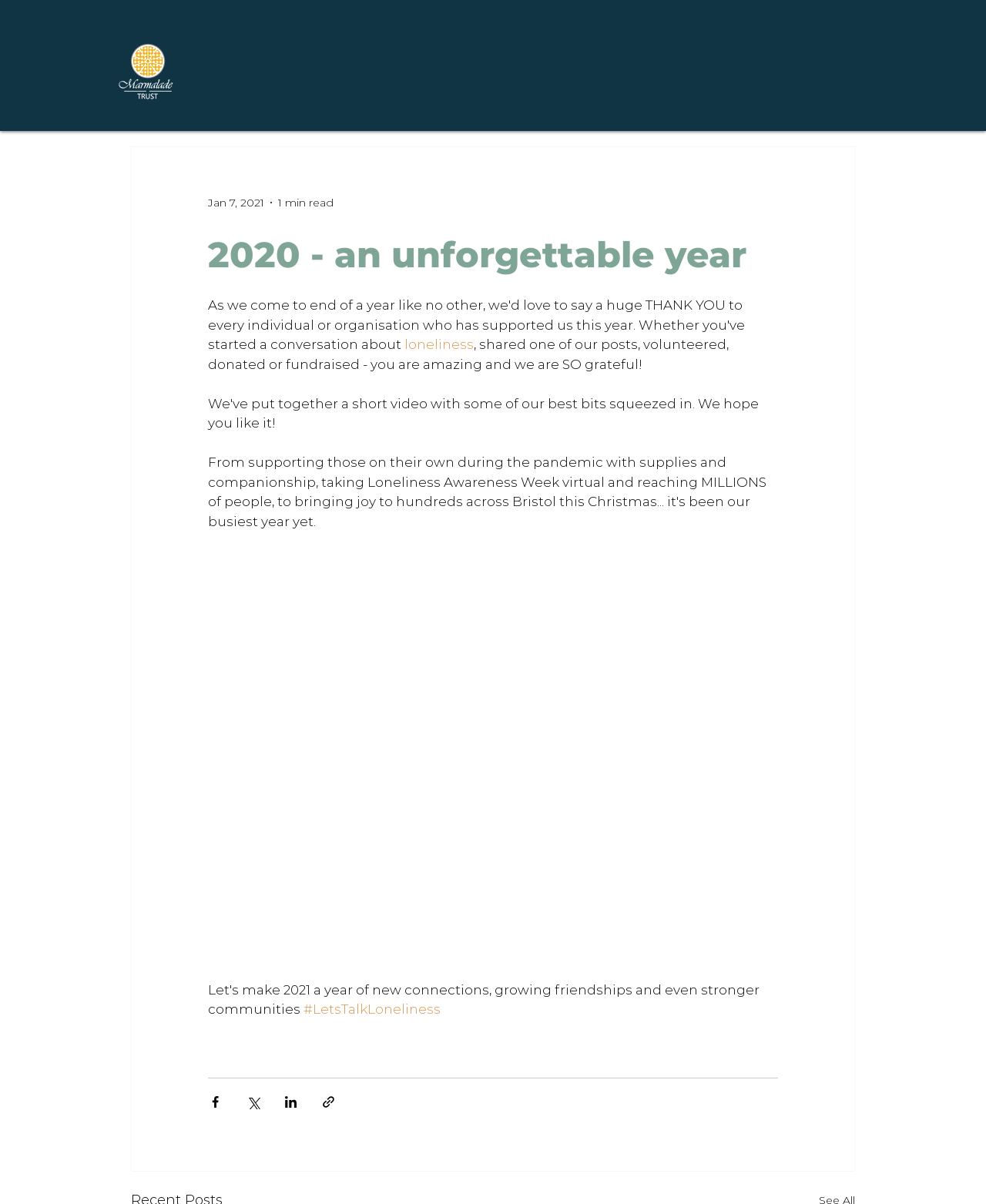Find the bounding box coordinates of the element to click in order to complete the given instruction: "Read the article about 2020."

[0.211, 0.193, 0.789, 0.23]